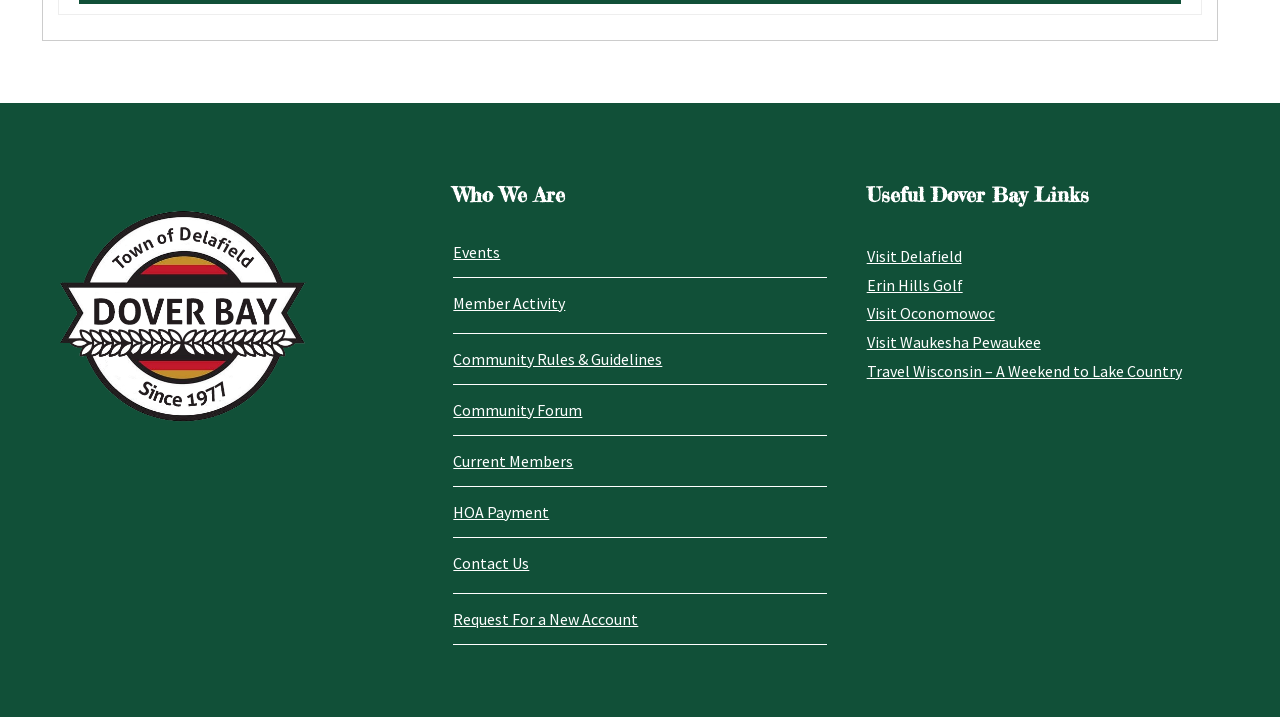How many links are there under 'Useful Dover Bay Links'?
Carefully analyze the image and provide a detailed answer to the question.

Under the heading 'Useful Dover Bay Links', there are 5 links listed, which are 'Visit Delafield', 'Erin Hills Golf', 'Visit Oconomowoc', 'Visit Waukesha Pewaukee', and 'Travel Wisconsin – A Weekend to Lake Country'.